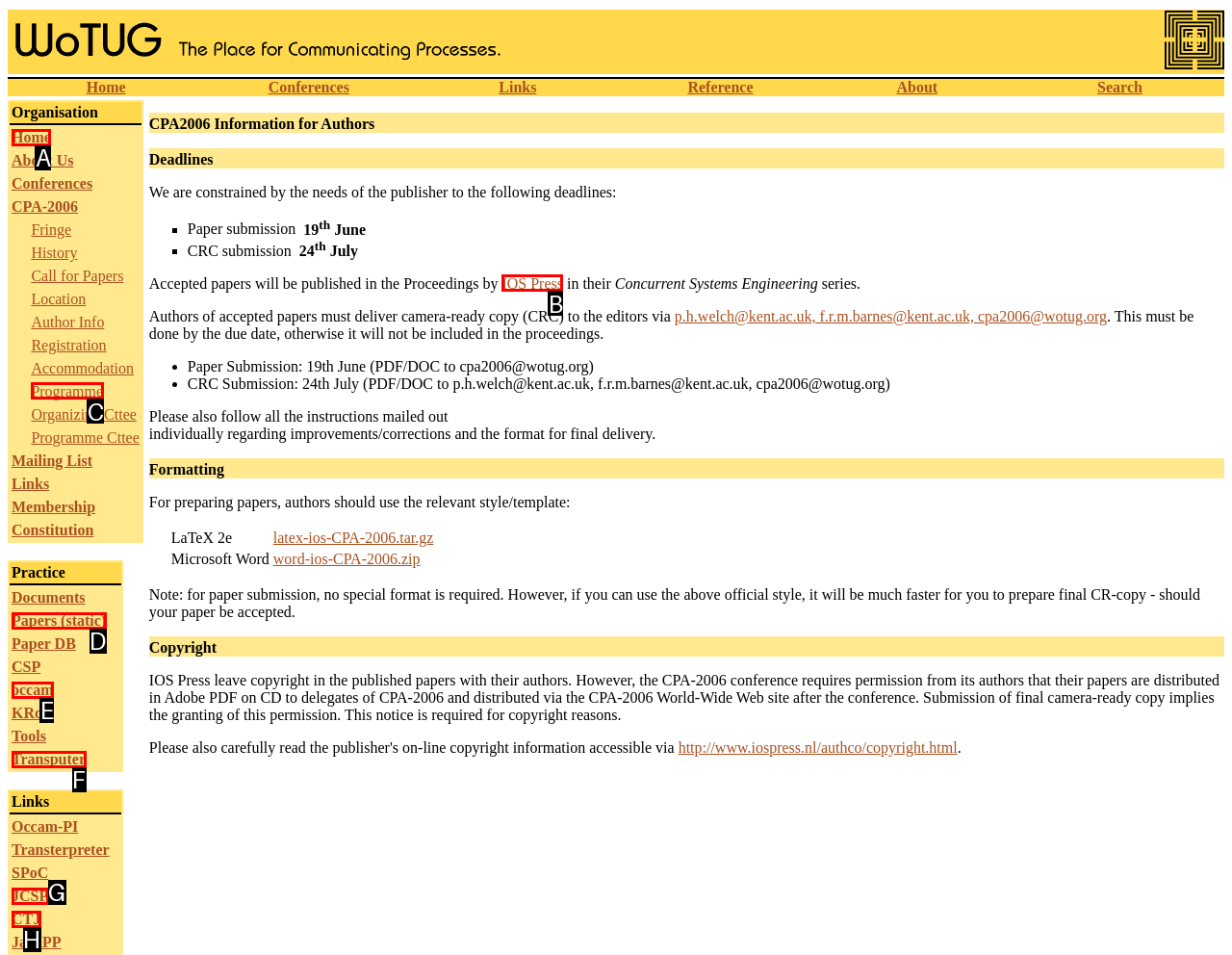Determine the HTML element to be clicked to complete the task: Check Programme. Answer by giving the letter of the selected option.

C